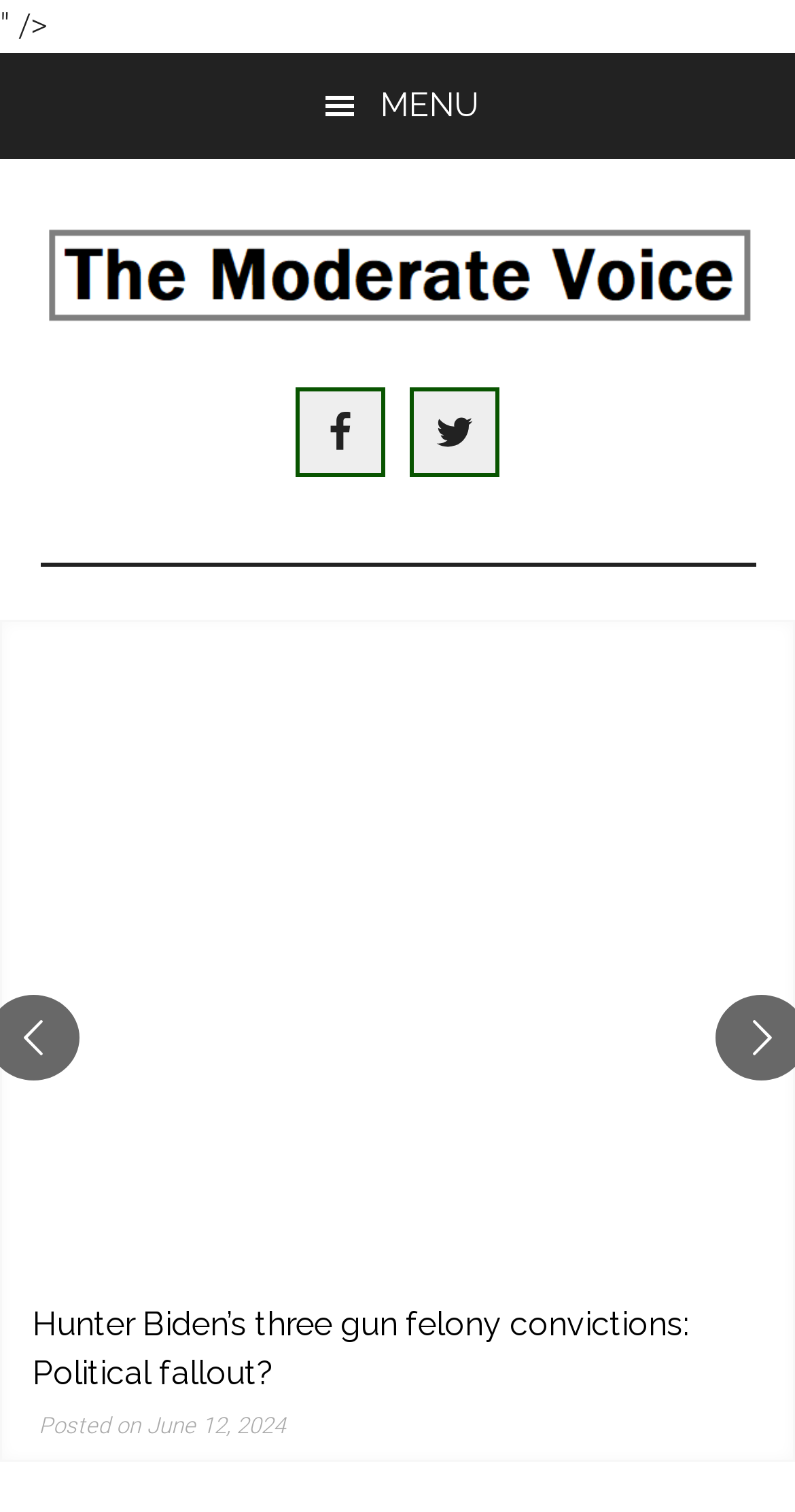How many social media links are there?
Using the visual information, answer the question in a single word or phrase.

2